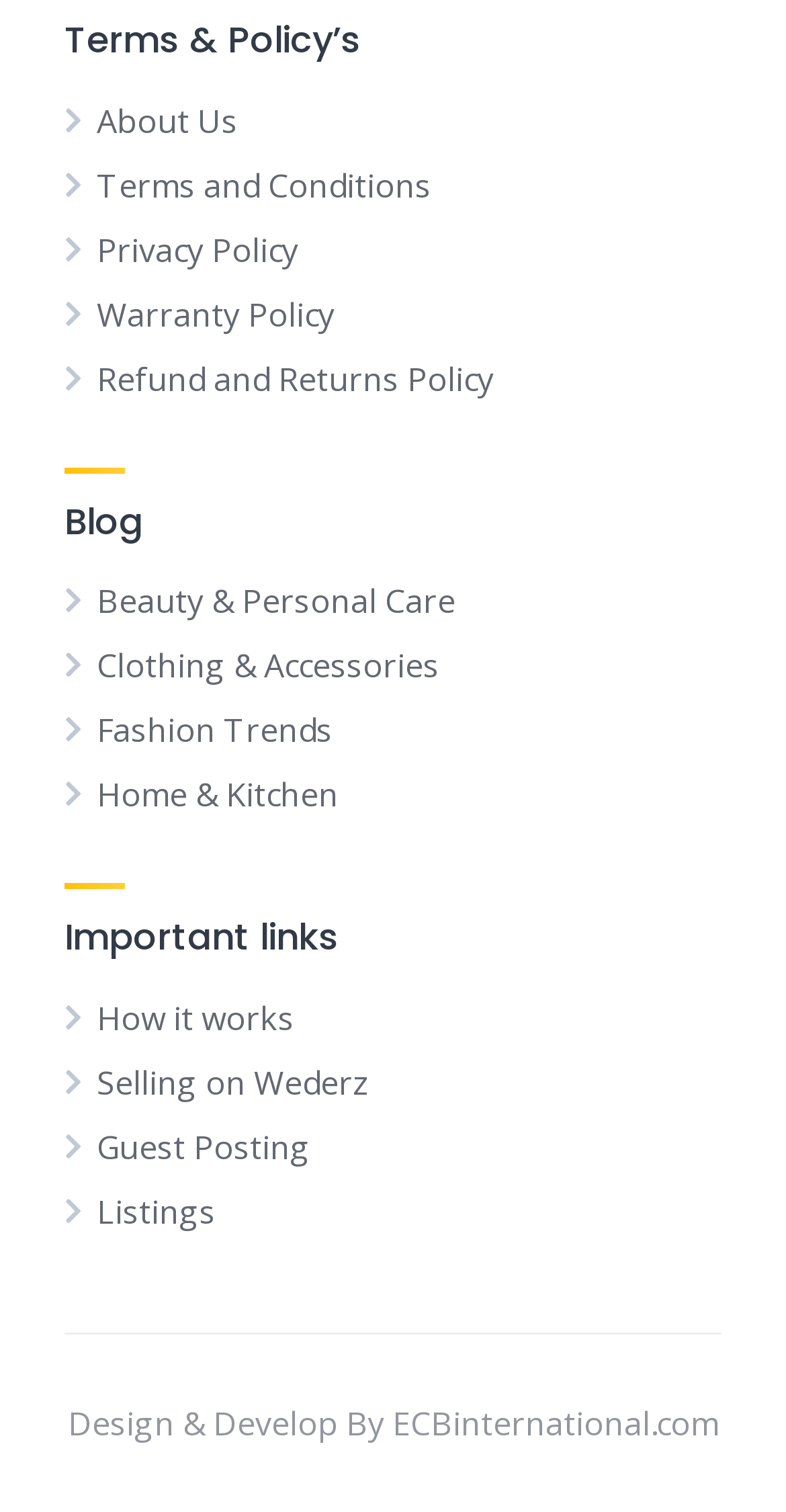Provide the bounding box coordinates of the area you need to click to execute the following instruction: "Learn how it works".

[0.123, 0.659, 0.374, 0.688]